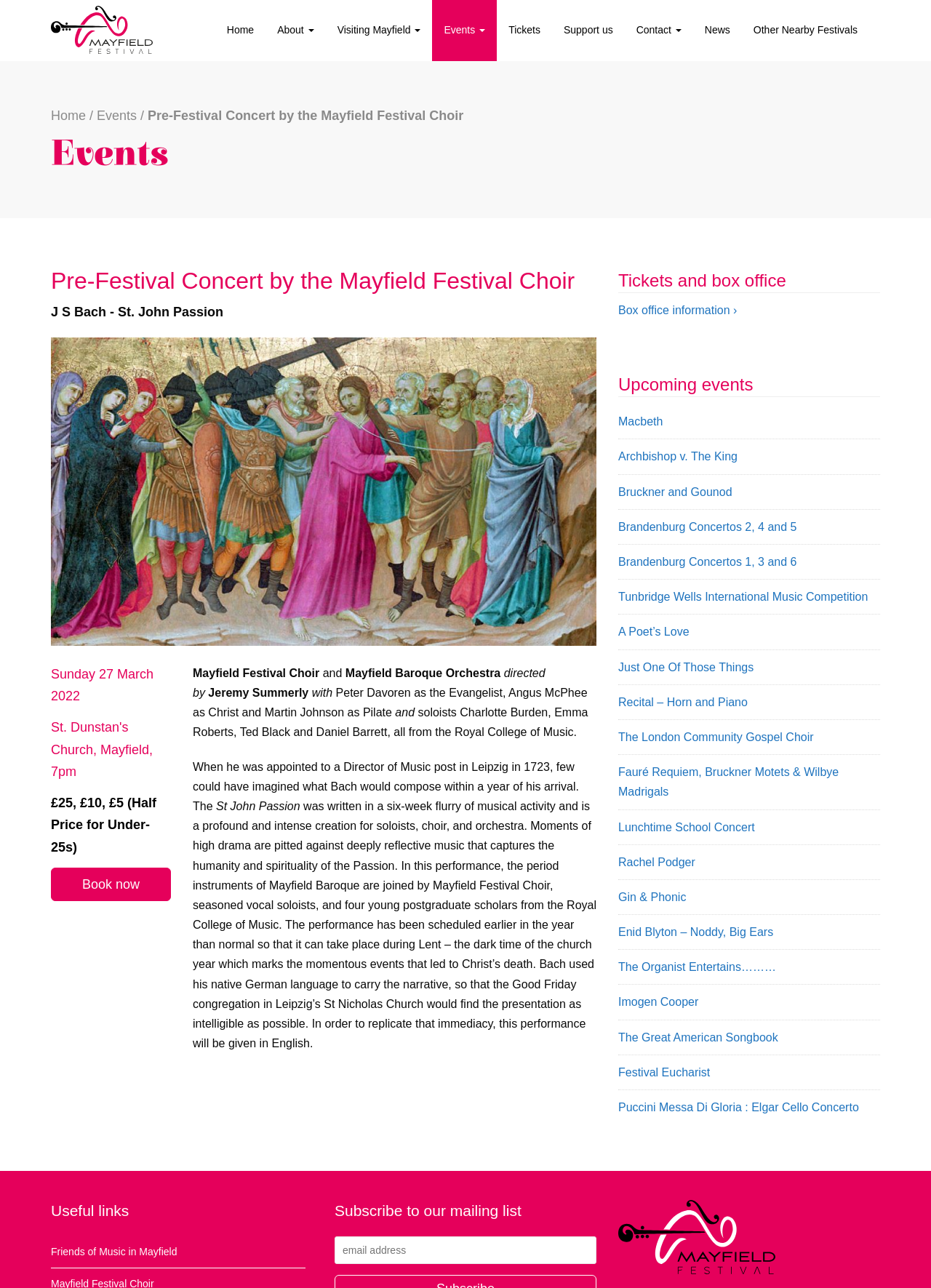Can you show the bounding box coordinates of the region to click on to complete the task described in the instruction: "Click on the 'Home' link"?

[0.055, 0.084, 0.092, 0.095]